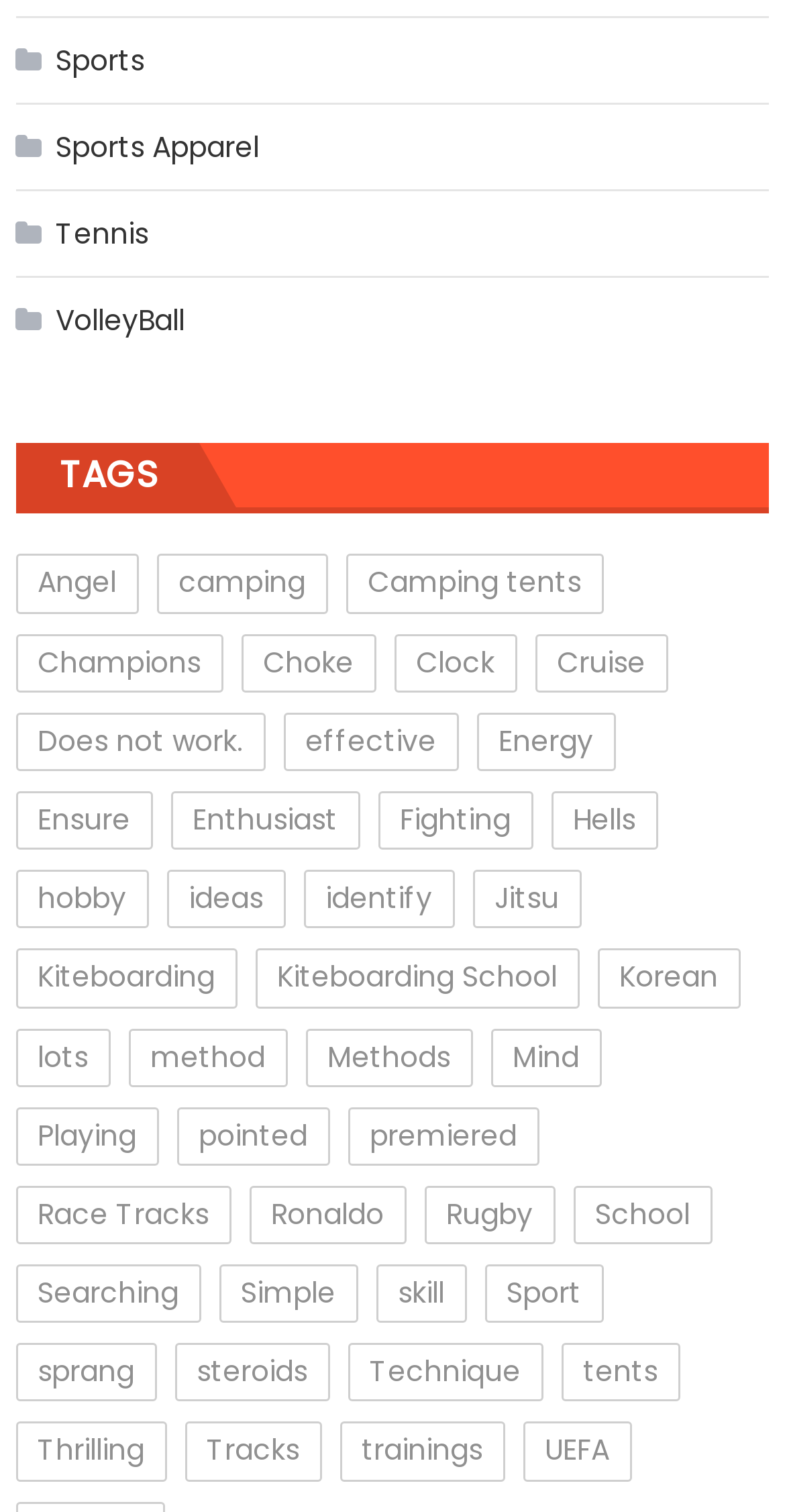Identify the bounding box coordinates of the clickable region required to complete the instruction: "Check out UEFA". The coordinates should be given as four float numbers within the range of 0 and 1, i.e., [left, top, right, bottom].

[0.666, 0.941, 0.805, 0.98]